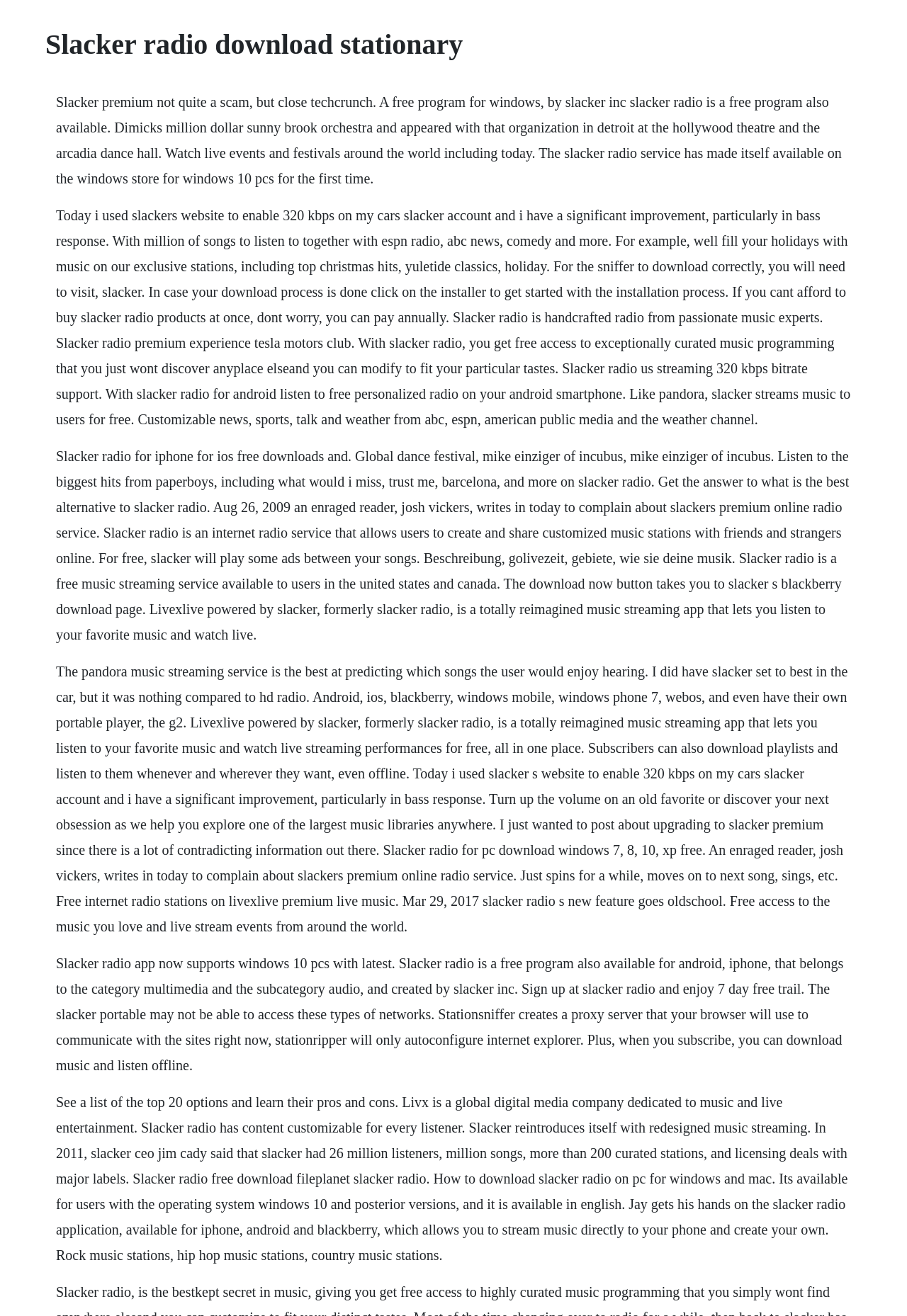Answer succinctly with a single word or phrase:
What devices does Slacker Radio support?

Android, iPhone, Blackberry, Windows